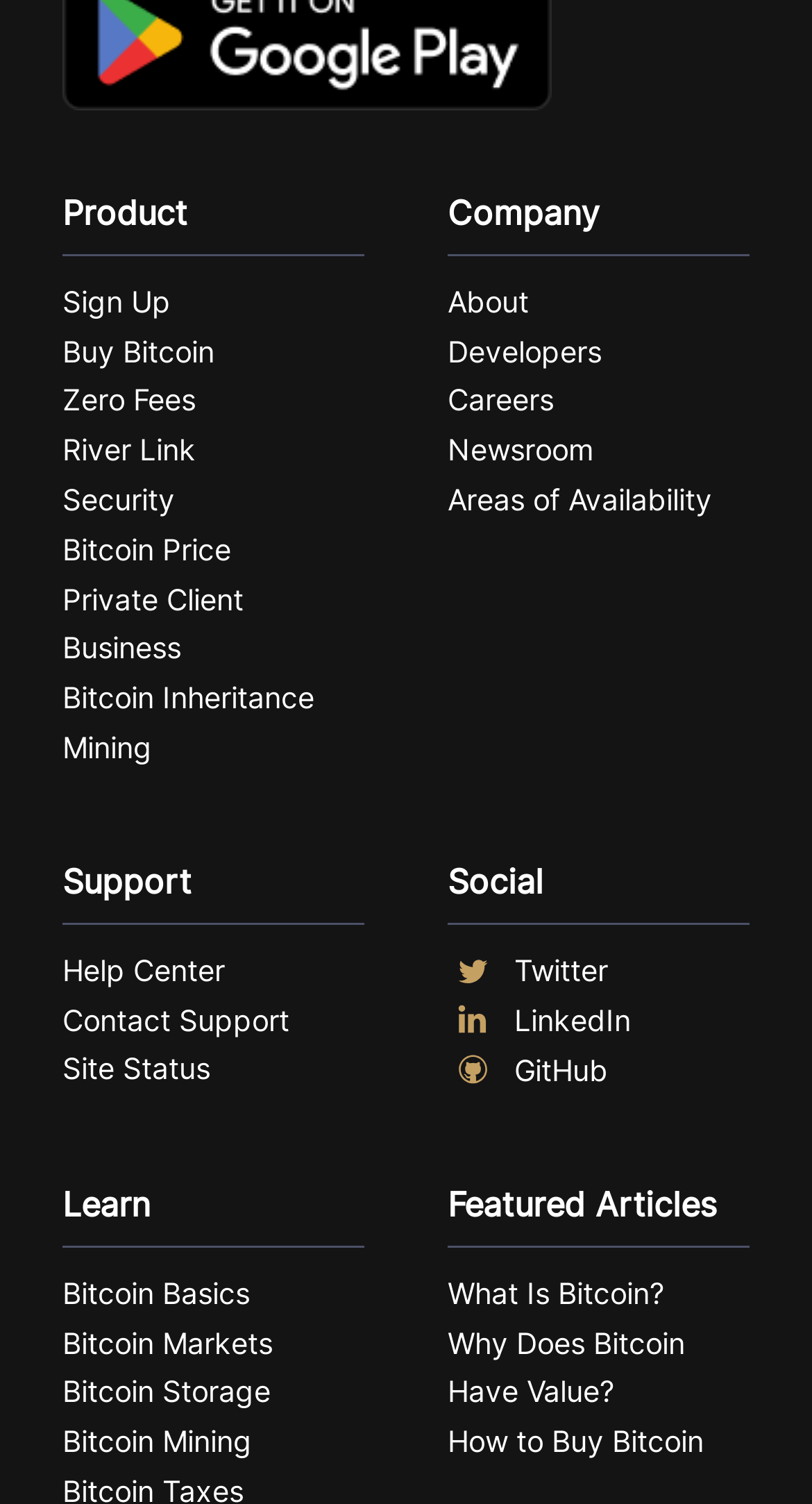For the given element description Zero Fees, determine the bounding box coordinates of the UI element. The coordinates should follow the format (top-left x, top-left y, bottom-right x, bottom-right y) and be within the range of 0 to 1.

[0.077, 0.25, 0.449, 0.283]